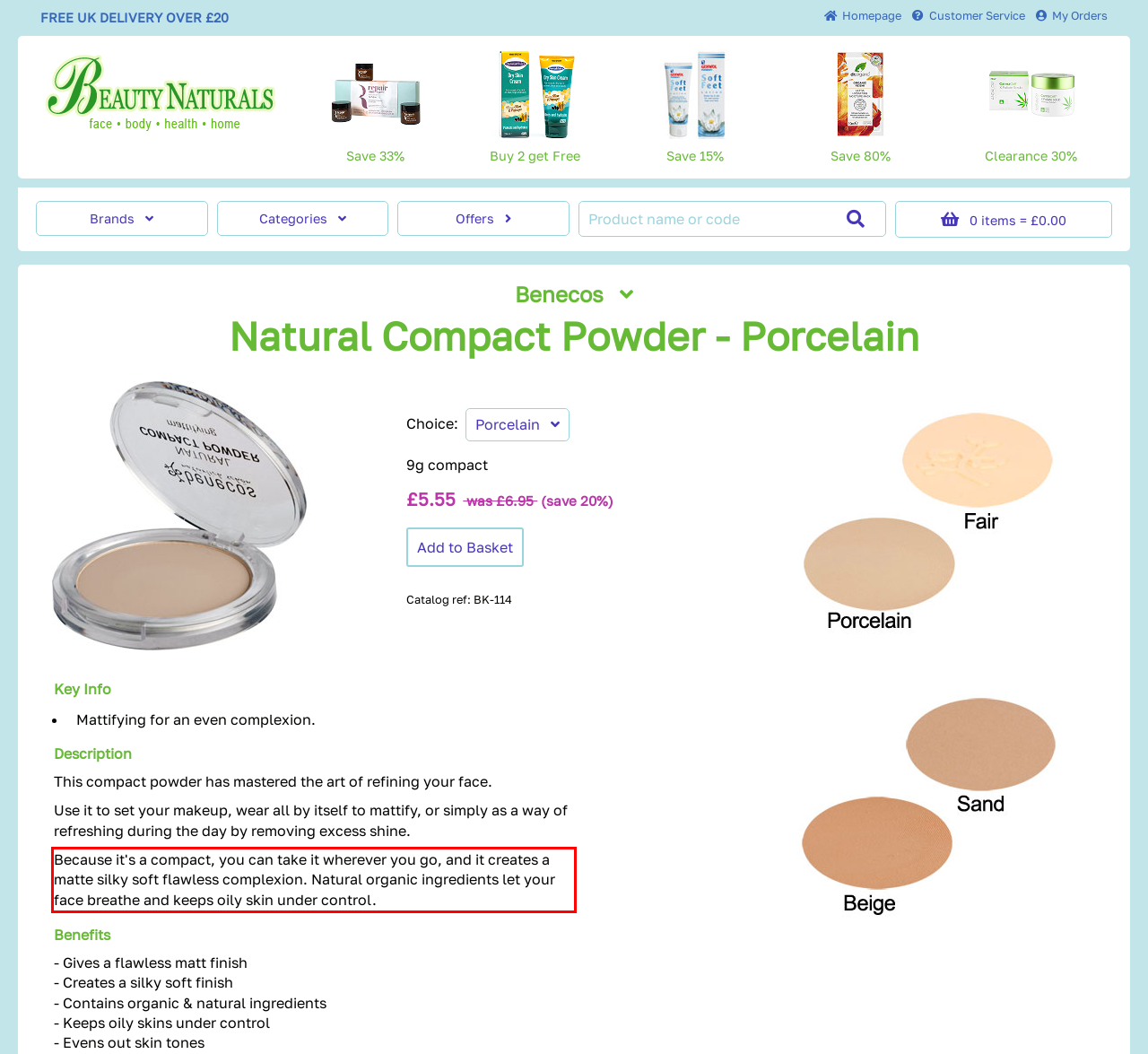Please use OCR to extract the text content from the red bounding box in the provided webpage screenshot.

Because it's a compact, you can take it wherever you go, and it creates a matte silky soft flawless complexion. Natural organic ingredients let your face breathe and keeps oily skin under control.